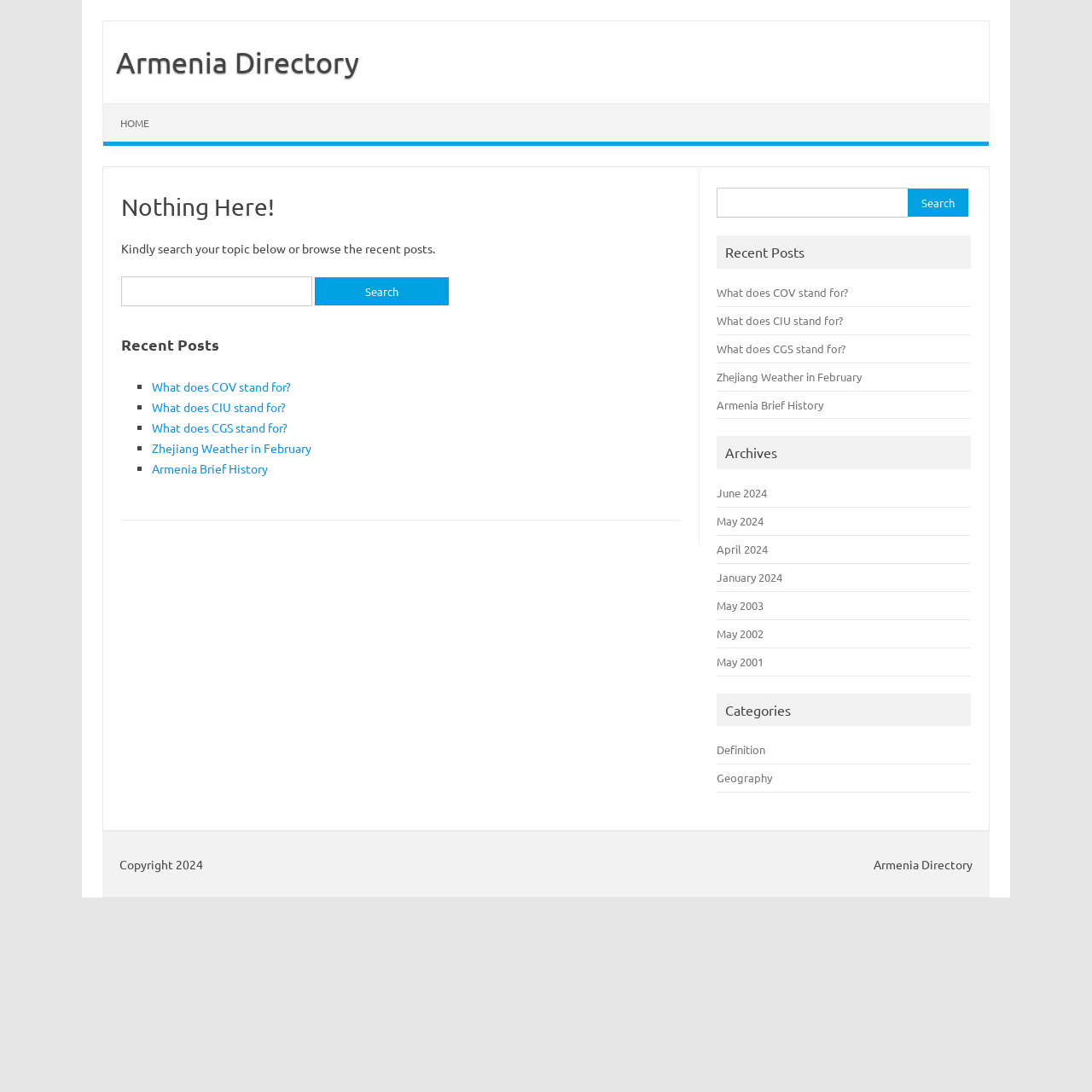Identify the bounding box coordinates for the element you need to click to achieve the following task: "Read the recent post 'What does COV stand for?'". The coordinates must be four float values ranging from 0 to 1, formatted as [left, top, right, bottom].

[0.139, 0.347, 0.266, 0.361]